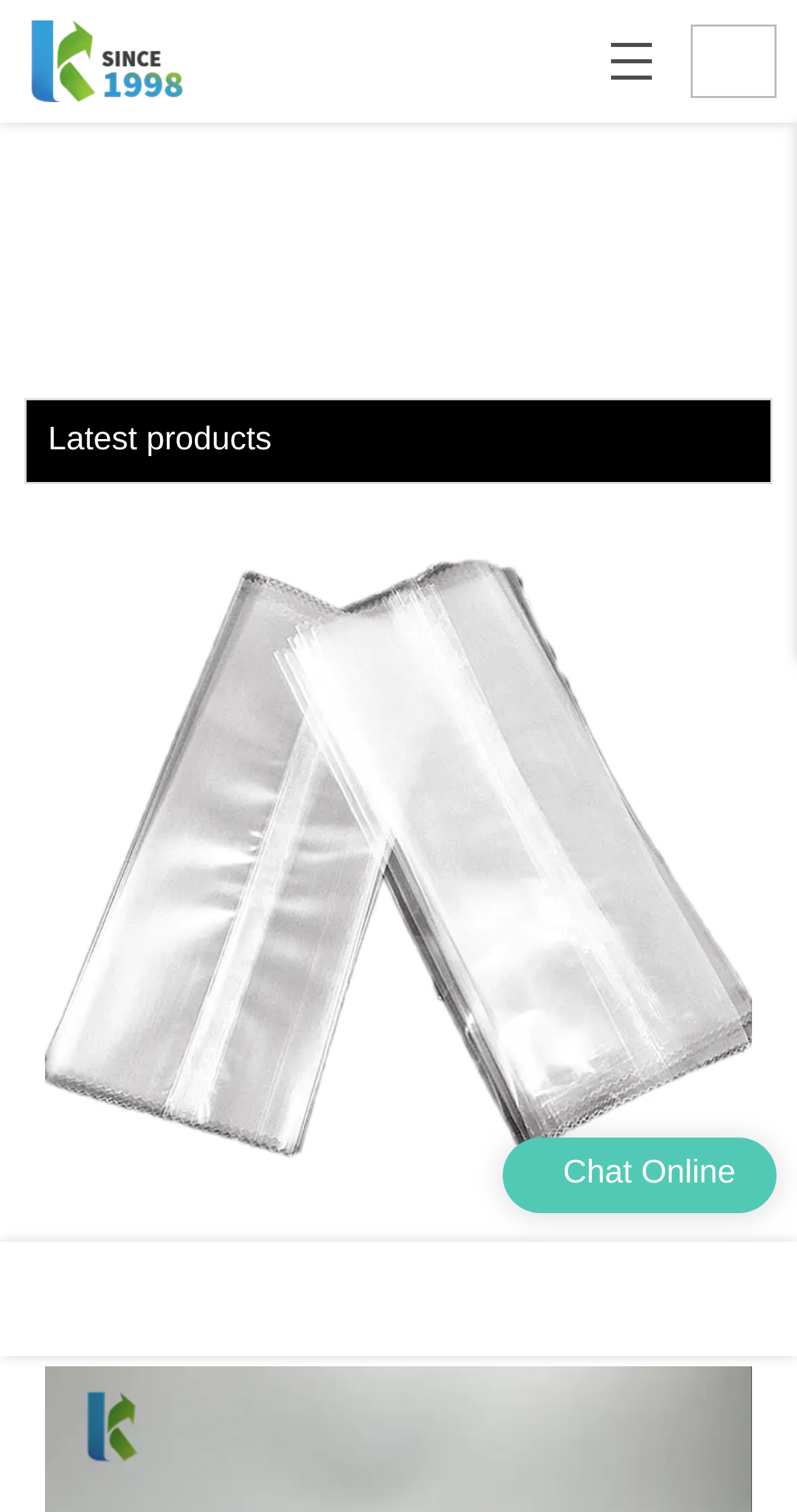Please reply to the following question with a single word or a short phrase:
What is the name of the company?

Kolysen Packaging